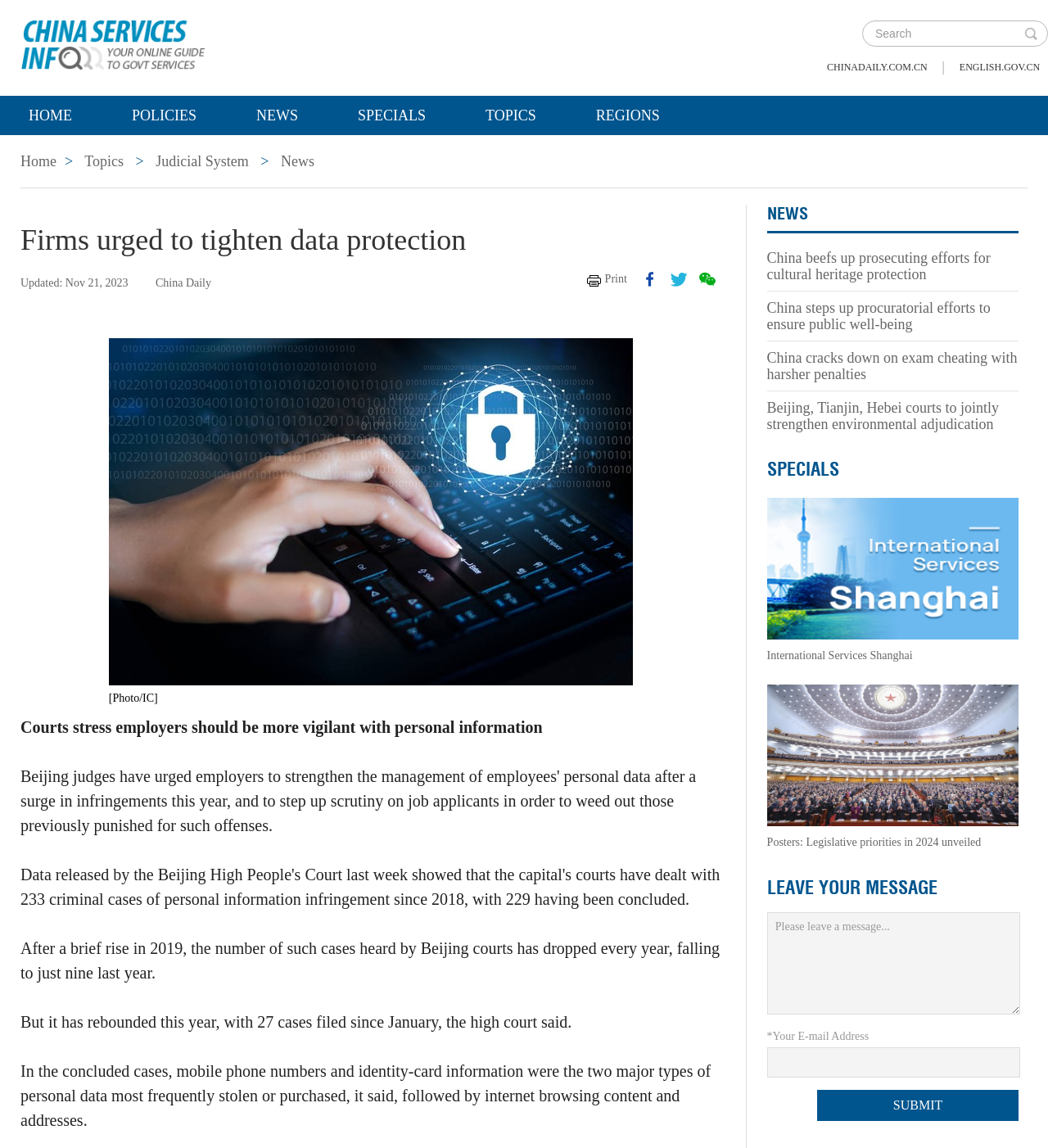What is the website's logo?
Using the details shown in the screenshot, provide a comprehensive answer to the question.

The website's logo is located at the top left corner of the webpage, and it is an image with the text 'govt.chinadaily.com.cn'.